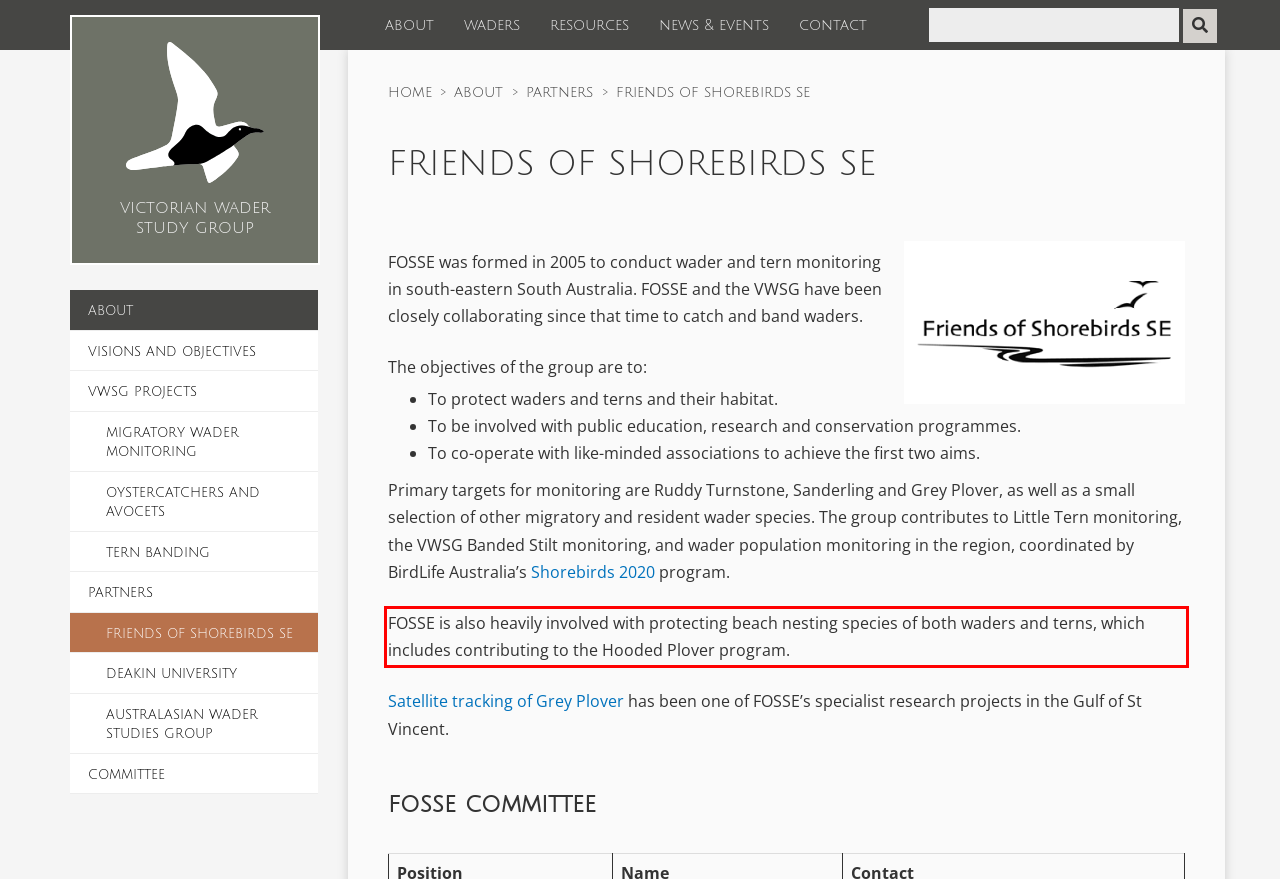By examining the provided screenshot of a webpage, recognize the text within the red bounding box and generate its text content.

FOSSE is also heavily involved with protecting beach nesting species of both waders and terns, which includes contributing to the Hooded Plover program.